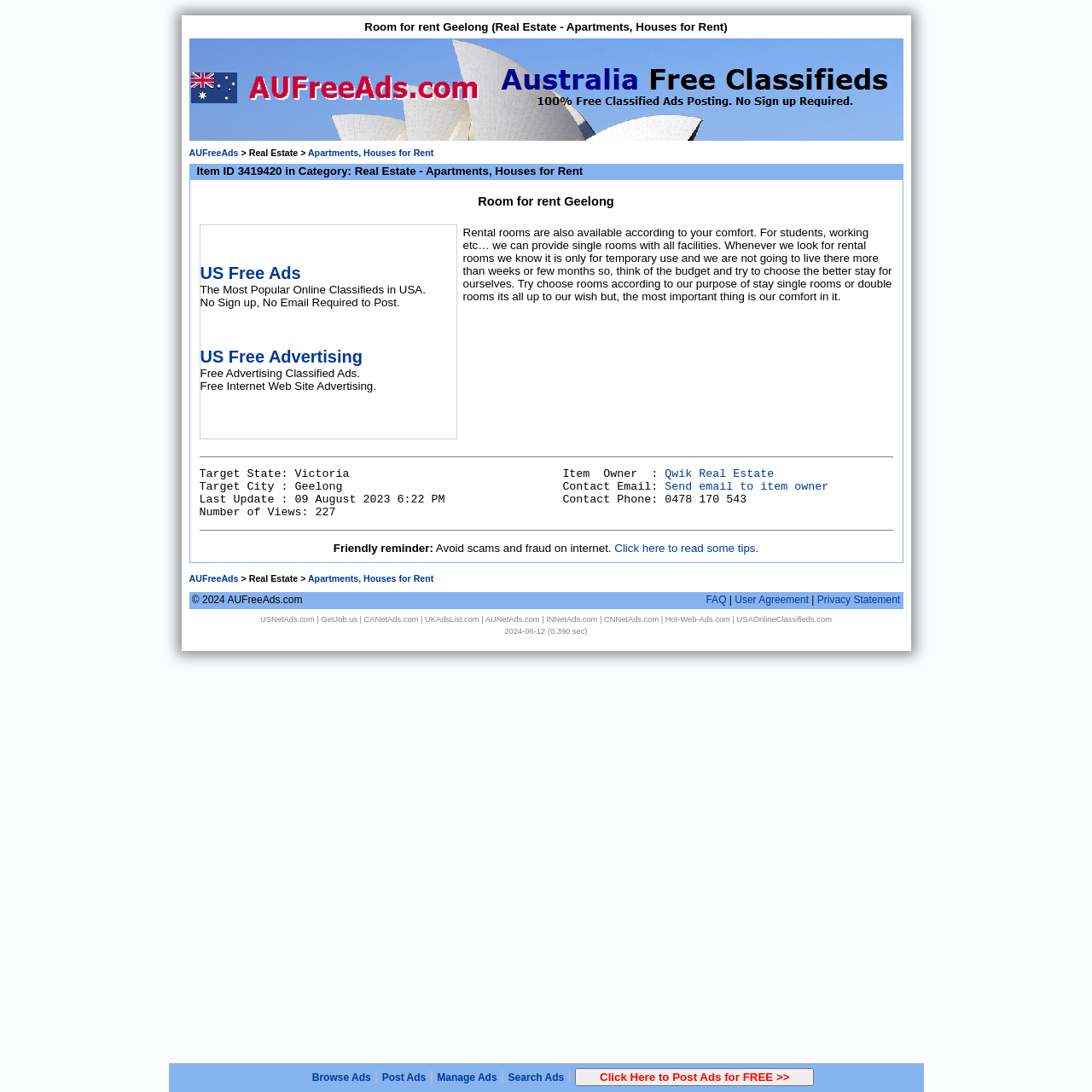What is the purpose of the rental rooms mentioned in the webpage?
Your answer should be a single word or phrase derived from the screenshot.

Temporary use